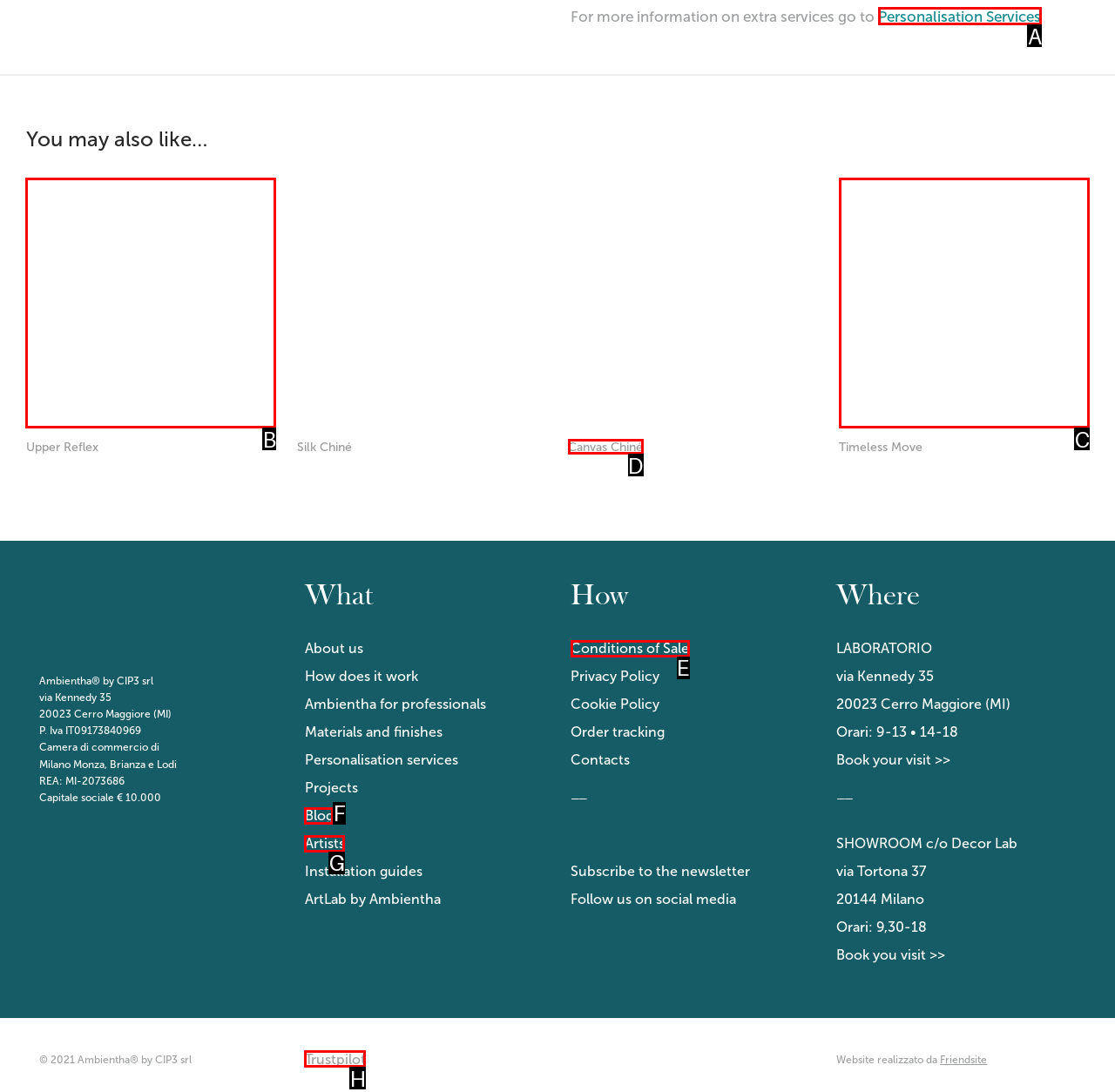Which letter corresponds to the correct option to complete the task: Go to 'Personalisation Services'?
Answer with the letter of the chosen UI element.

A